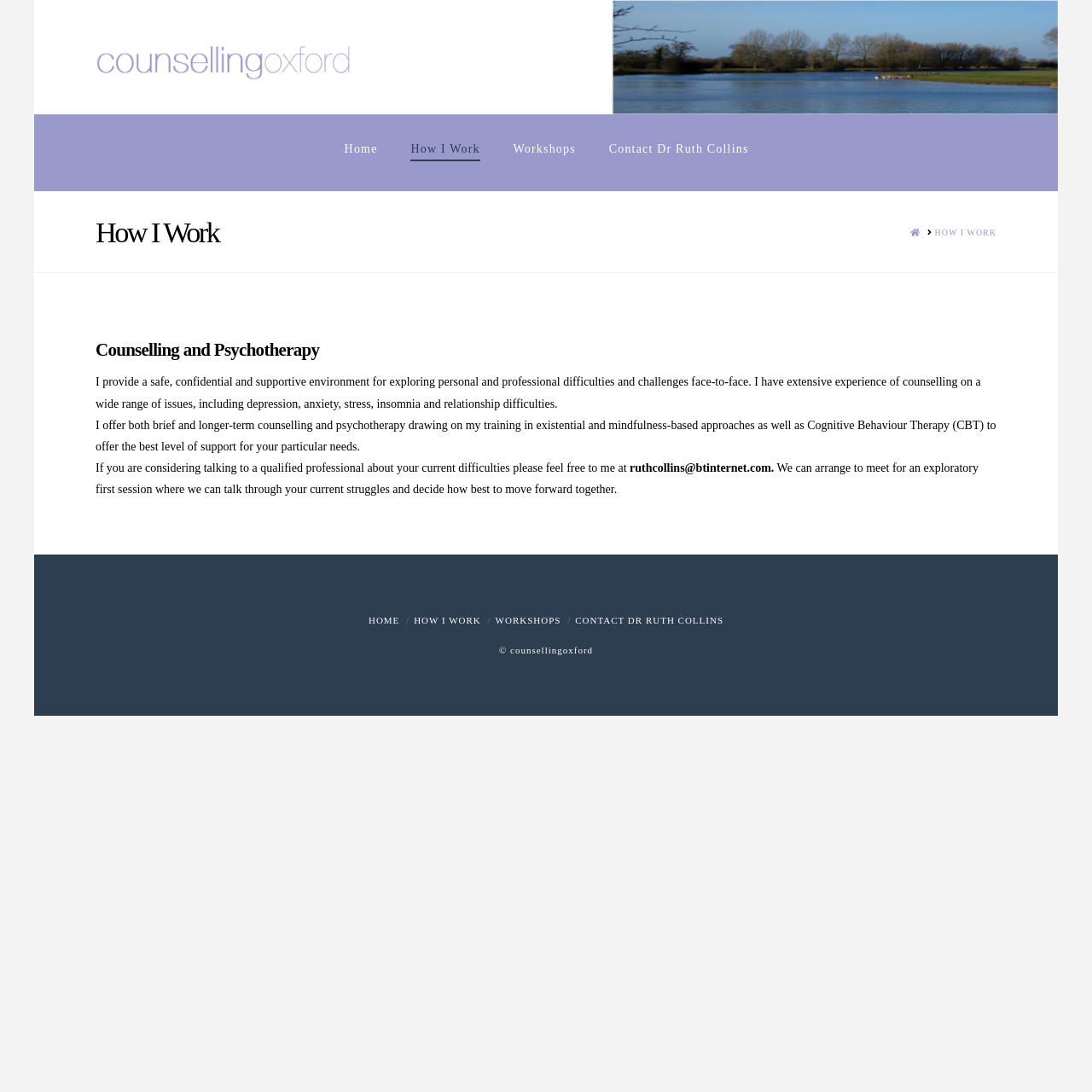Answer succinctly with a single word or phrase:
What is the name of the counselling service?

Counselling Oxford